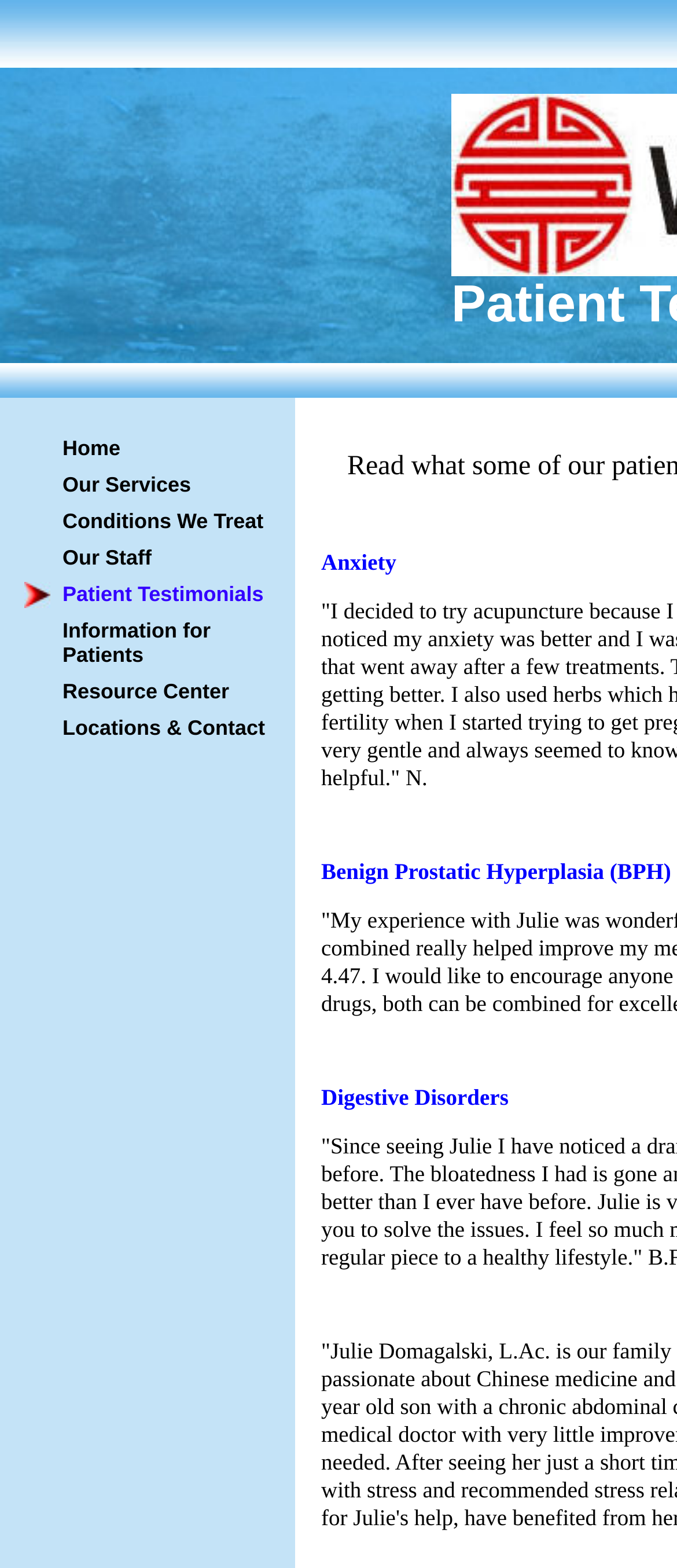Please identify the bounding box coordinates of the region to click in order to complete the given instruction: "click on Home". The coordinates should be four float numbers between 0 and 1, i.e., [left, top, right, bottom].

[0.036, 0.275, 0.4, 0.298]